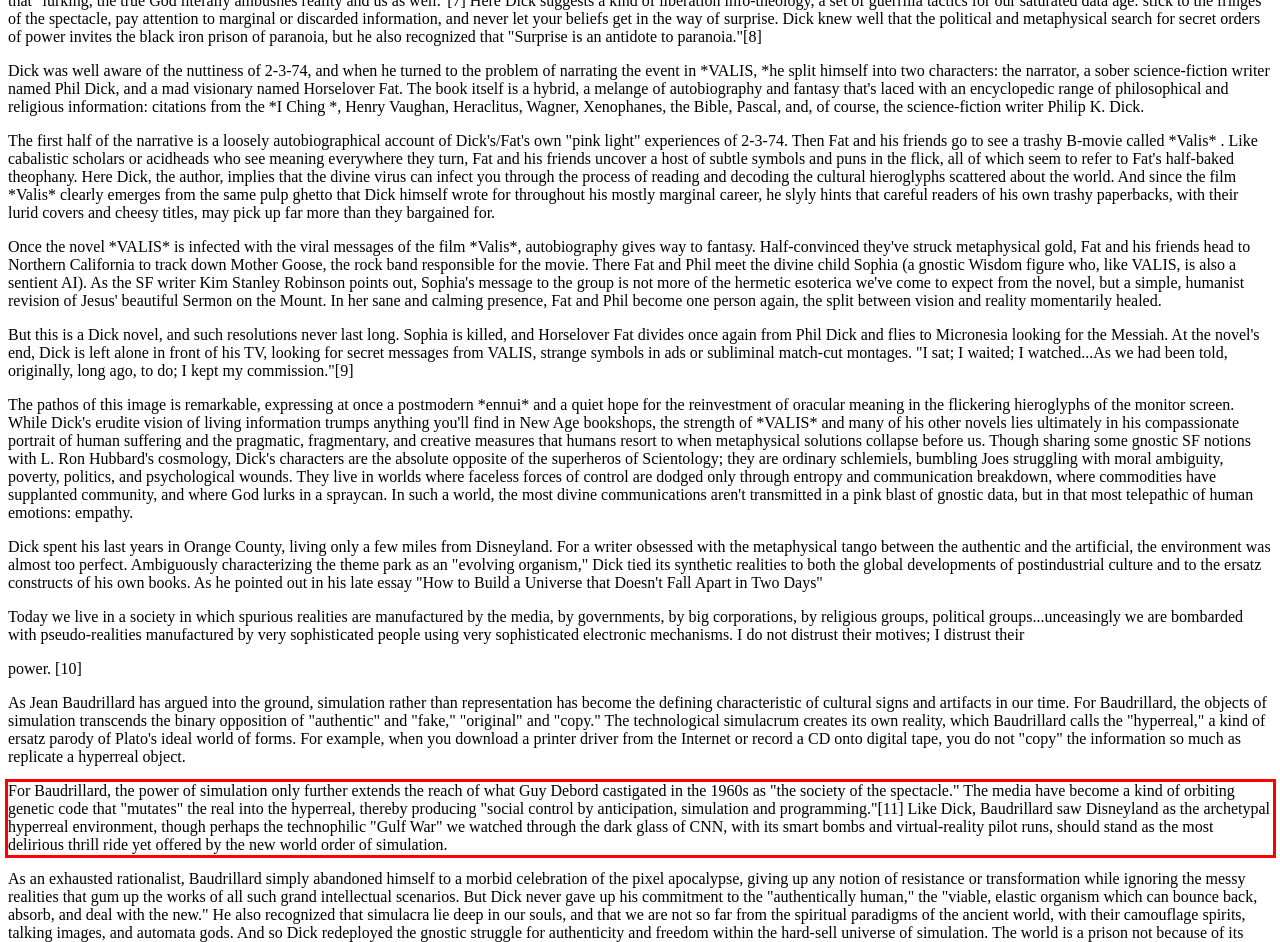Examine the webpage screenshot, find the red bounding box, and extract the text content within this marked area.

For Baudrillard, the power of simulation only further extends the reach of what Guy Debord castigated in the 1960s as "the society of the spectacle." The media have become a kind of orbiting genetic code that "mutates" the real into the hyperreal, thereby producing "social control by anticipation, simulation and programming."[11] Like Dick, Baudrillard saw Disneyland as the archetypal hyperreal environment, though perhaps the technophilic "Gulf War" we watched through the dark glass of CNN, with its smart bombs and virtual-reality pilot runs, should stand as the most delirious thrill ride yet offered by the new world order of simulation.